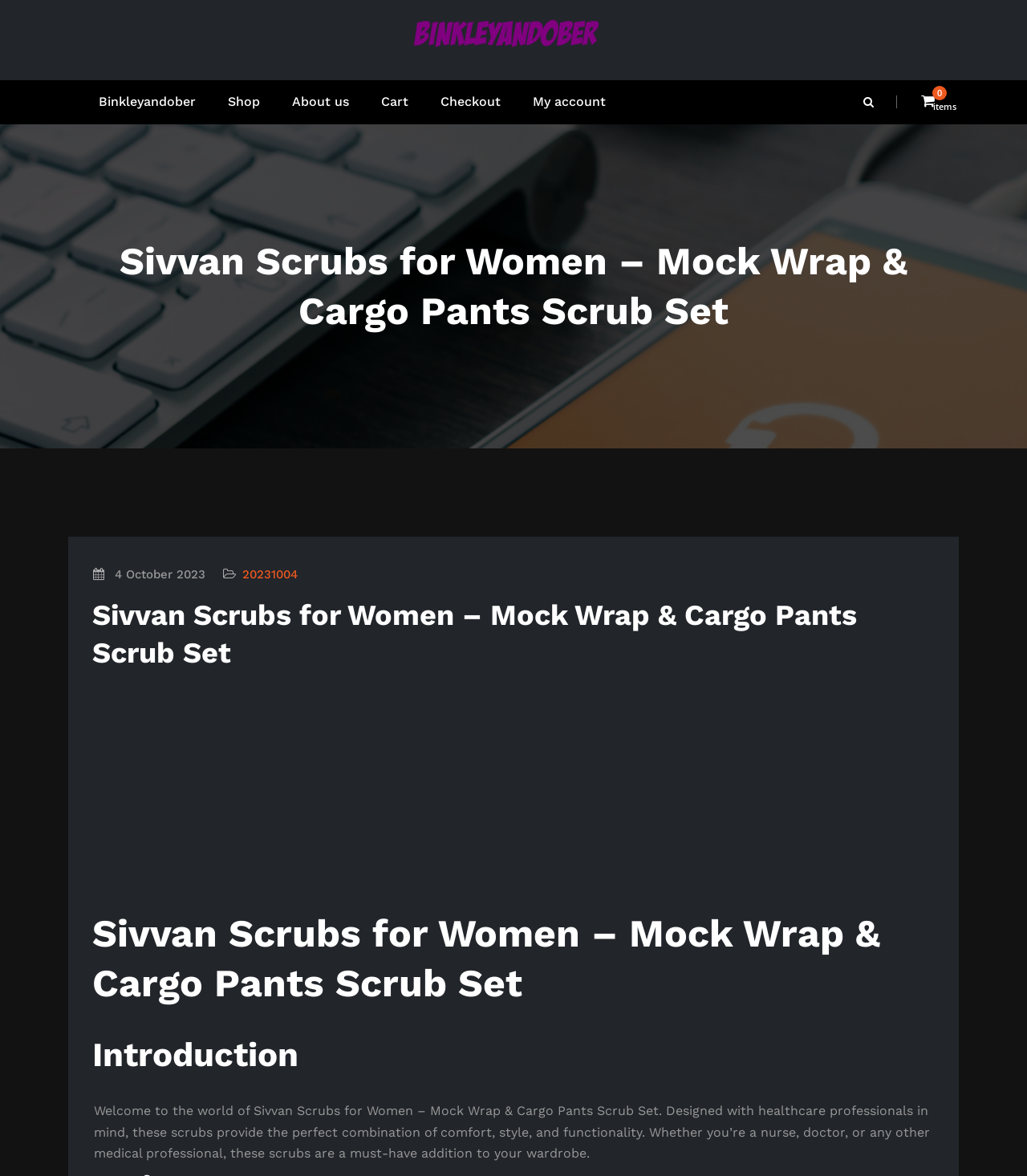Identify the bounding box coordinates of the part that should be clicked to carry out this instruction: "read about Sivvan Scrubs for Women".

[0.066, 0.201, 0.934, 0.286]